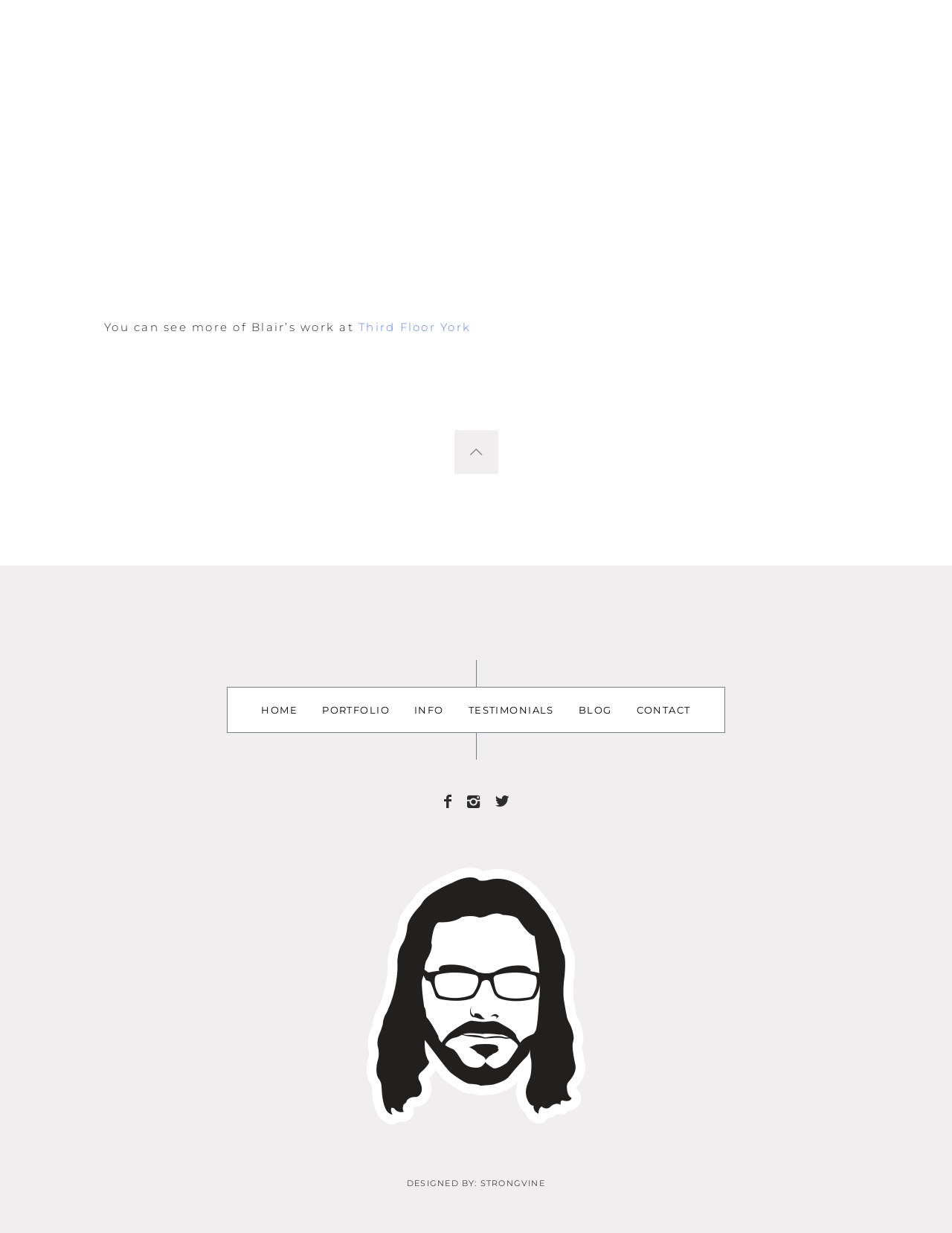What is the name of the location mentioned in the text?
Using the visual information, answer the question in a single word or phrase.

Third Floor York